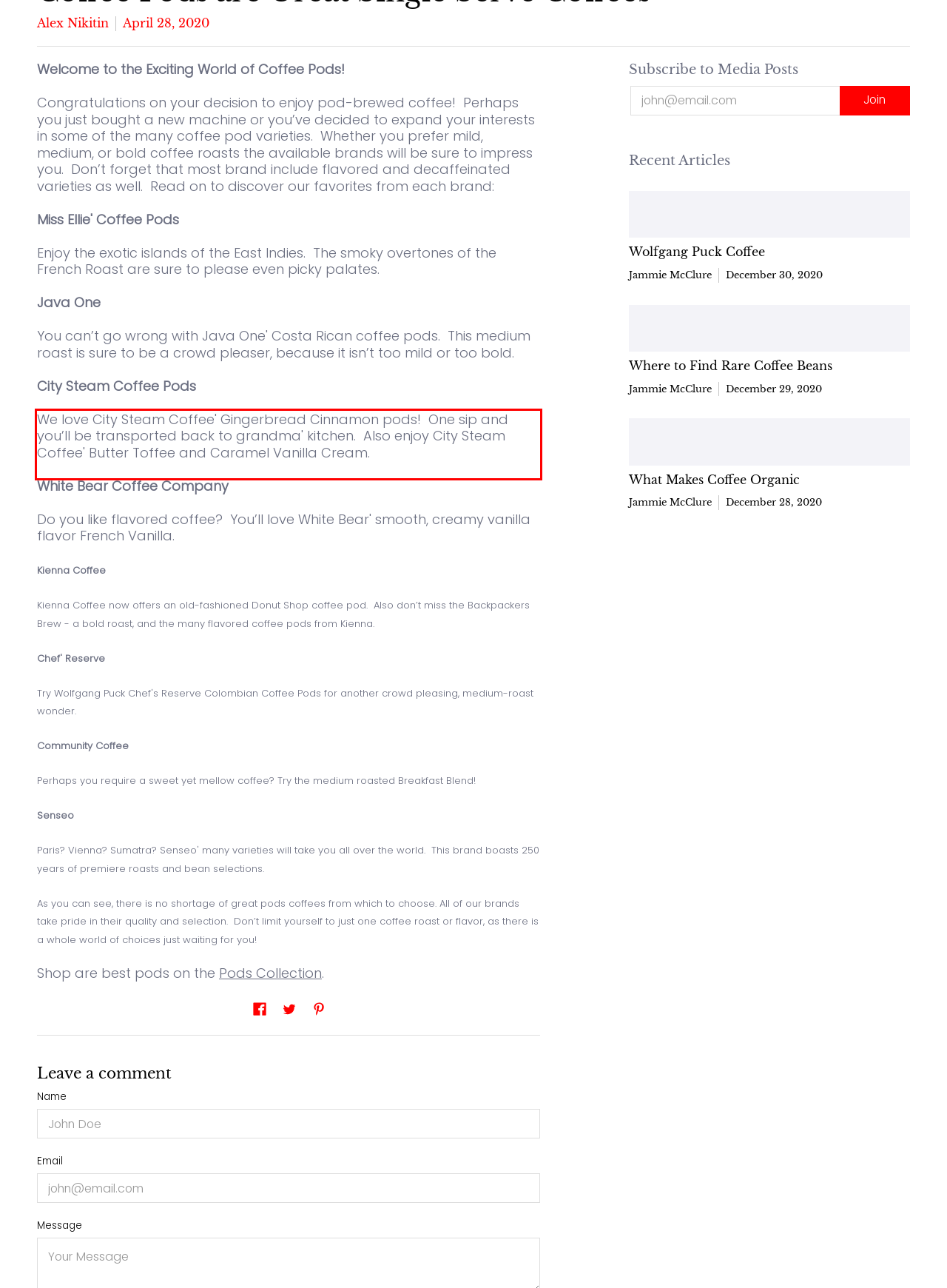Analyze the red bounding box in the provided webpage screenshot and generate the text content contained within.

We love City Steam Coffee' Gingerbread Cinnamon pods! One sip and you’ll be transported back to grandma' kitchen. Also enjoy City Steam Coffee' Butter Toffee and Caramel Vanilla Cream.